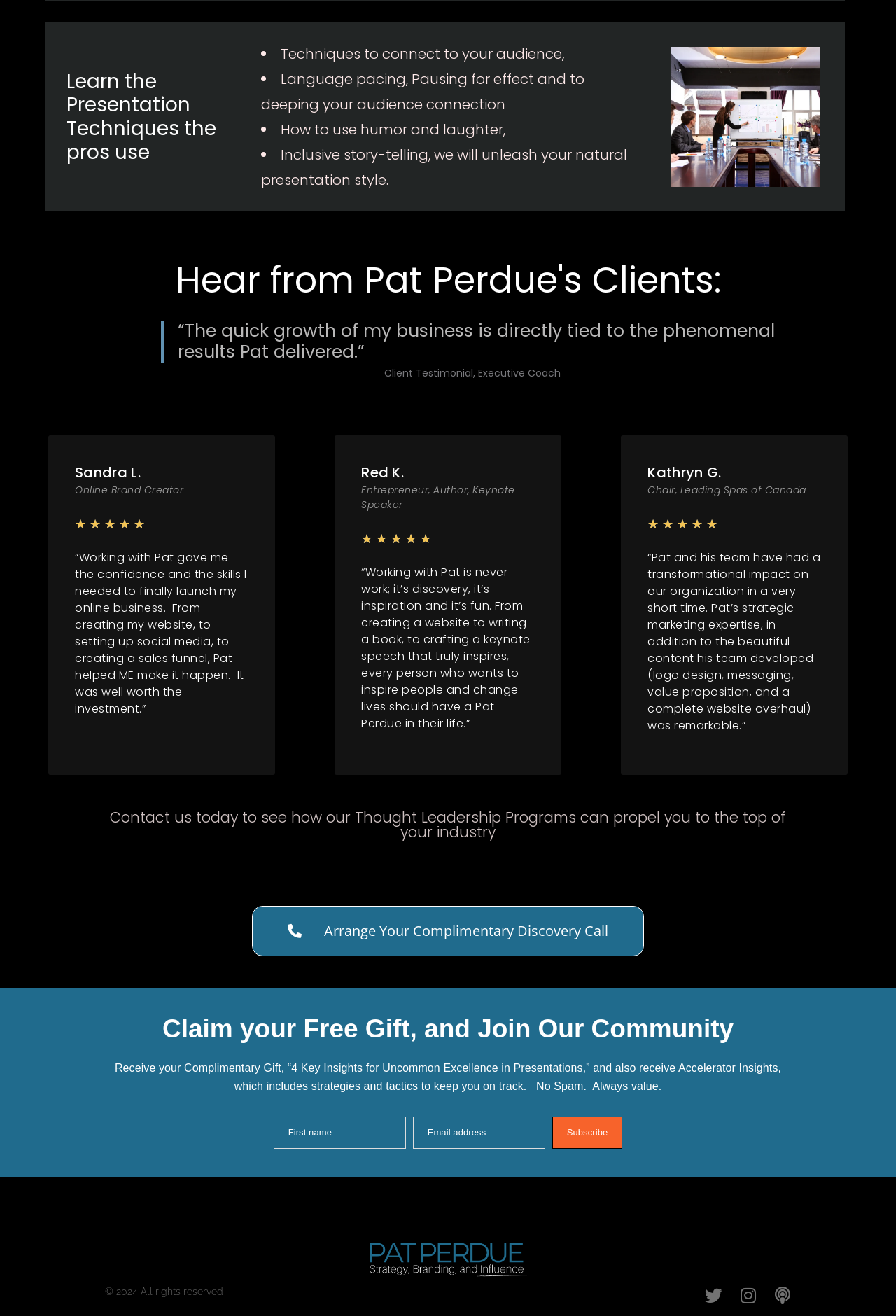Using the given element description, provide the bounding box coordinates (top-left x, top-left y, bottom-right x, bottom-right y) for the corresponding UI element in the screenshot: parent_node: Email address name="PXMzSmU" placeholder="PXMzSmU"

[0.461, 0.848, 0.608, 0.873]